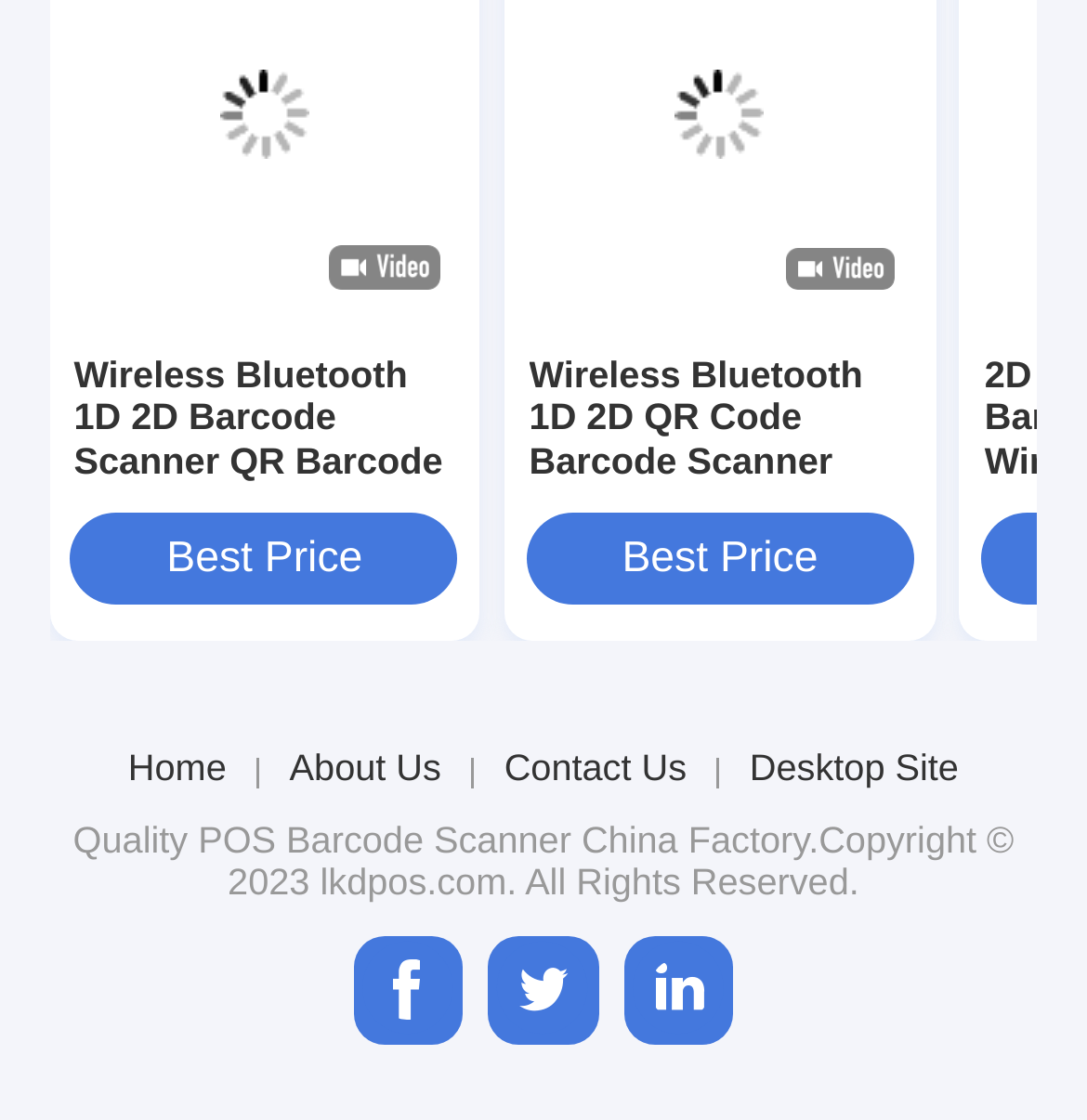Pinpoint the bounding box coordinates of the clickable element to carry out the following instruction: "Check Best Price."

[0.065, 0.458, 0.422, 0.54]